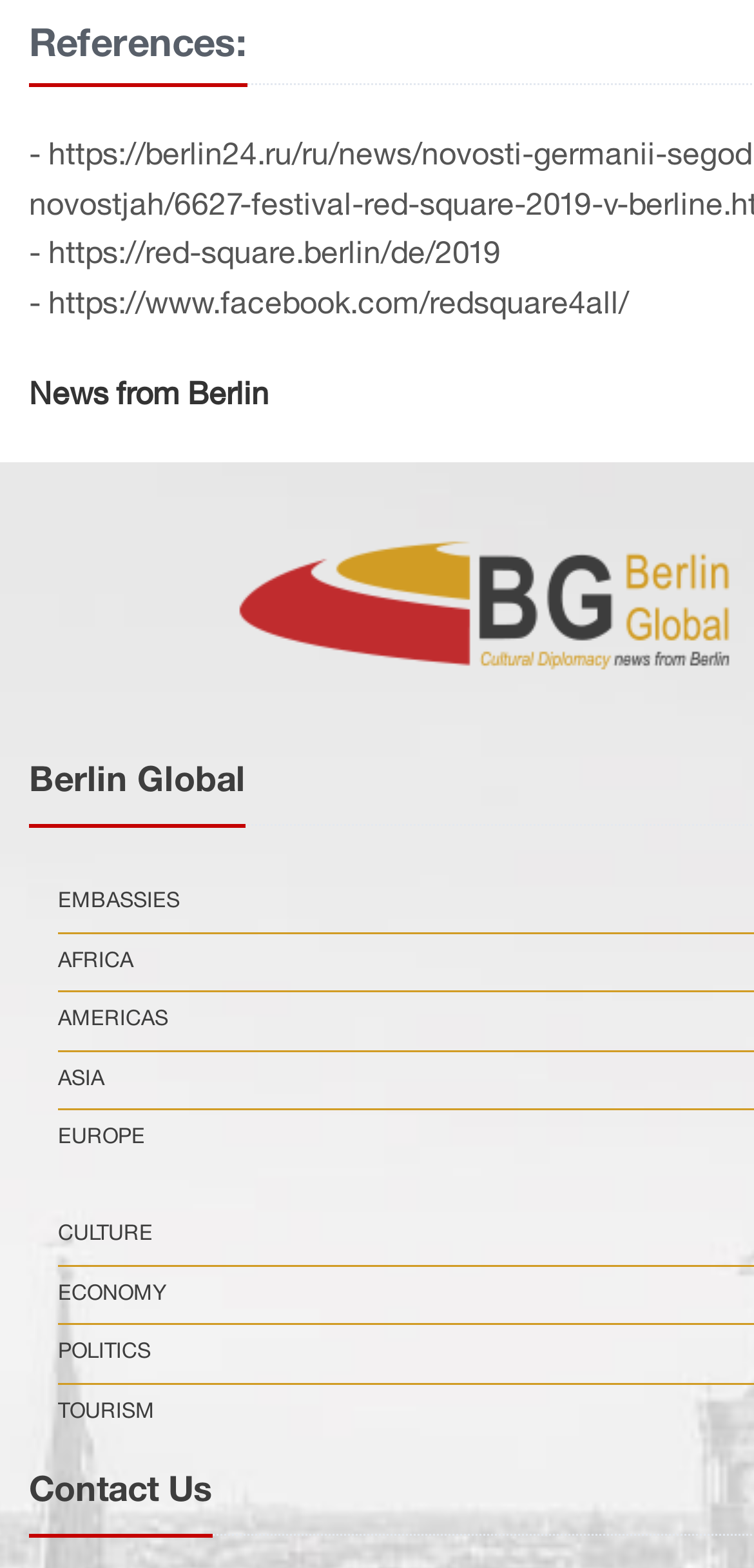Please find the bounding box coordinates of the element that must be clicked to perform the given instruction: "go to the EMBASSIES page". The coordinates should be four float numbers from 0 to 1, i.e., [left, top, right, bottom].

[0.077, 0.557, 0.238, 0.594]